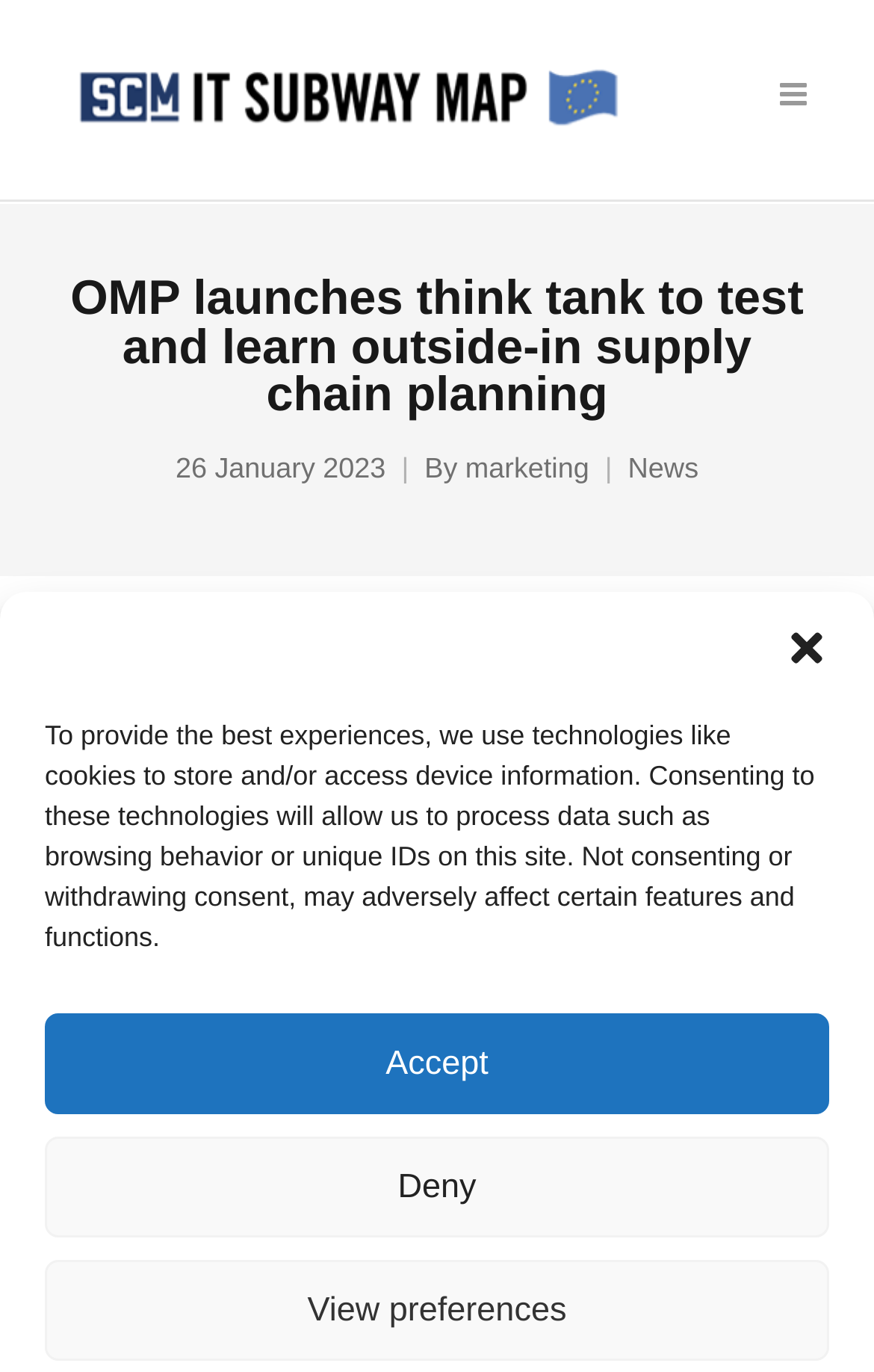Determine the bounding box coordinates in the format (top-left x, top-left y, bottom-right x, bottom-right y). Ensure all values are floating point numbers between 0 and 1. Identify the bounding box of the UI element described by: Accept

[0.051, 0.739, 0.949, 0.812]